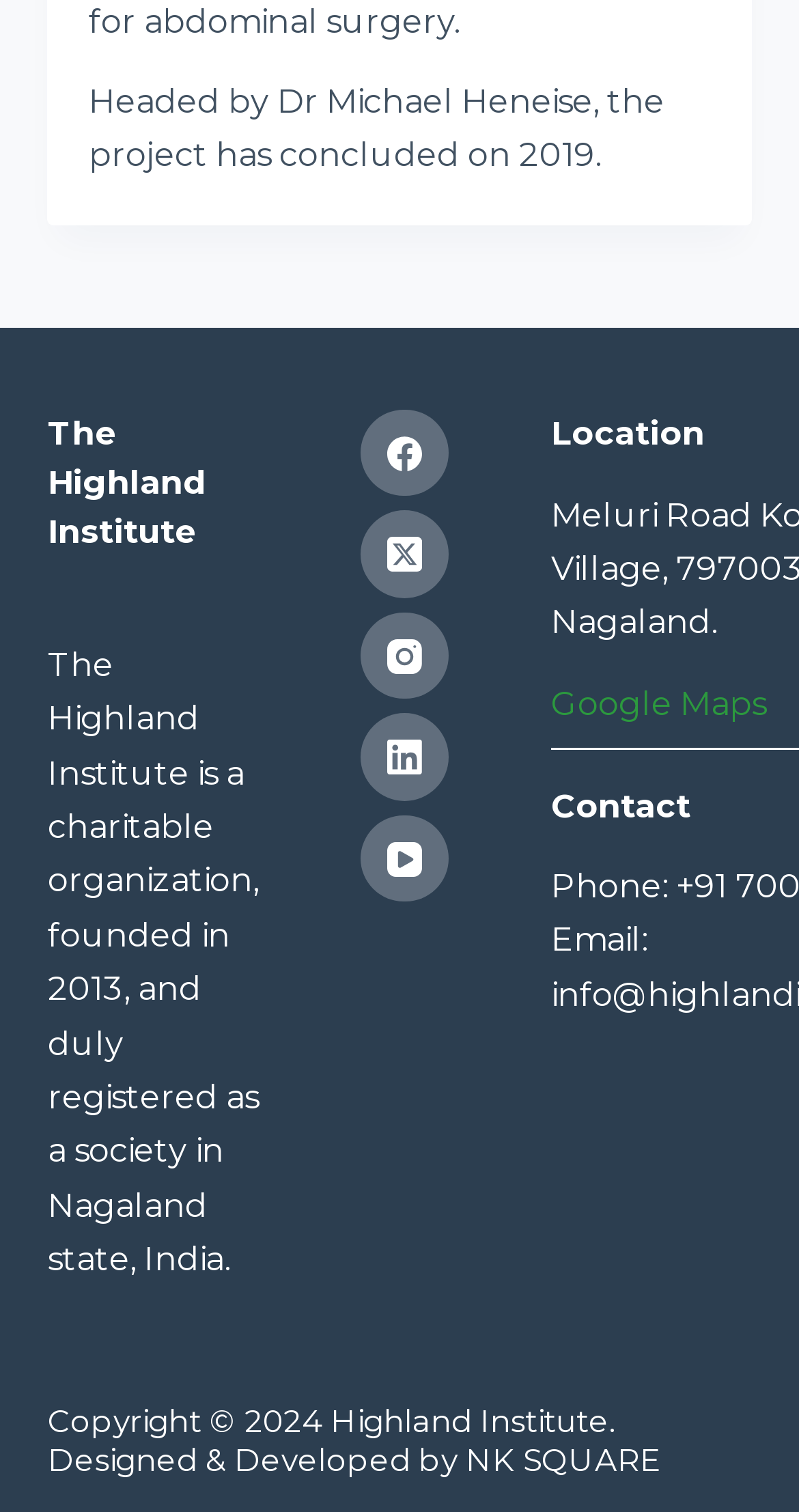What is the year the project concluded?
Answer with a single word or phrase, using the screenshot for reference.

2019